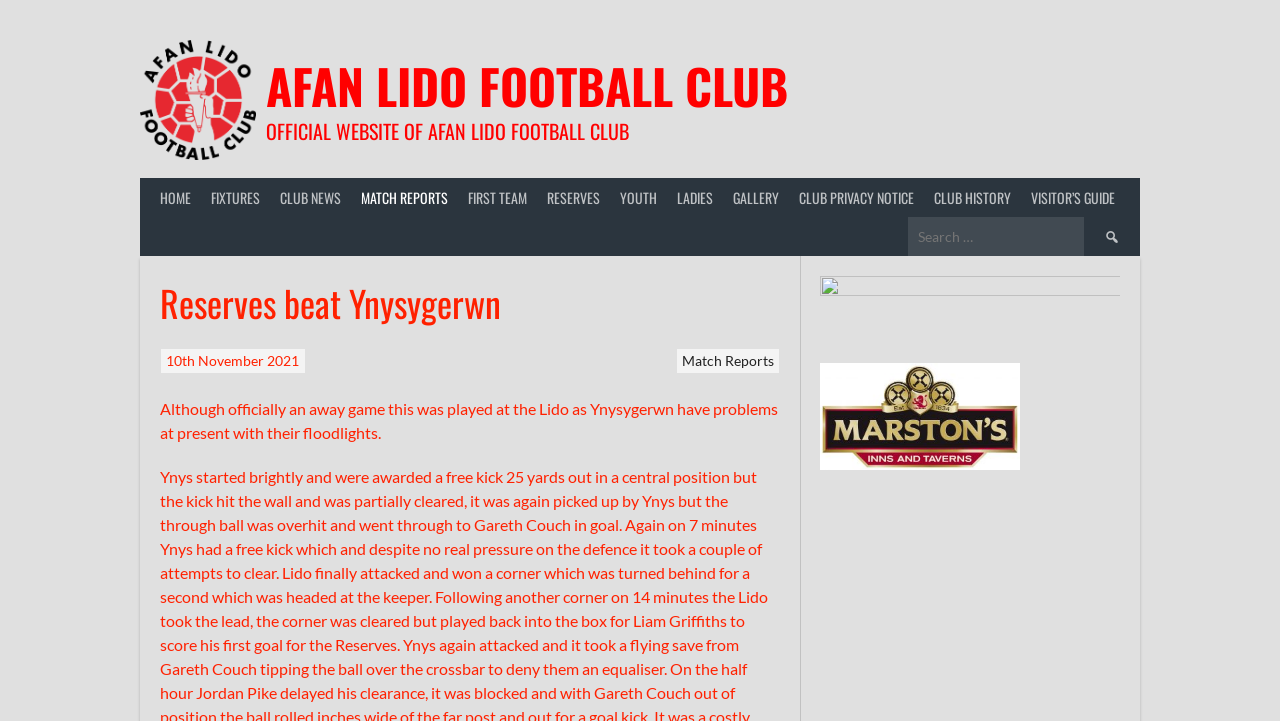What type of team is 'Reserves'?
Provide a comprehensive and detailed answer to the question.

The 'Reserves' team is a football team, as it is mentioned in the context of a match report and is part of the Afan Lido Football Club website.